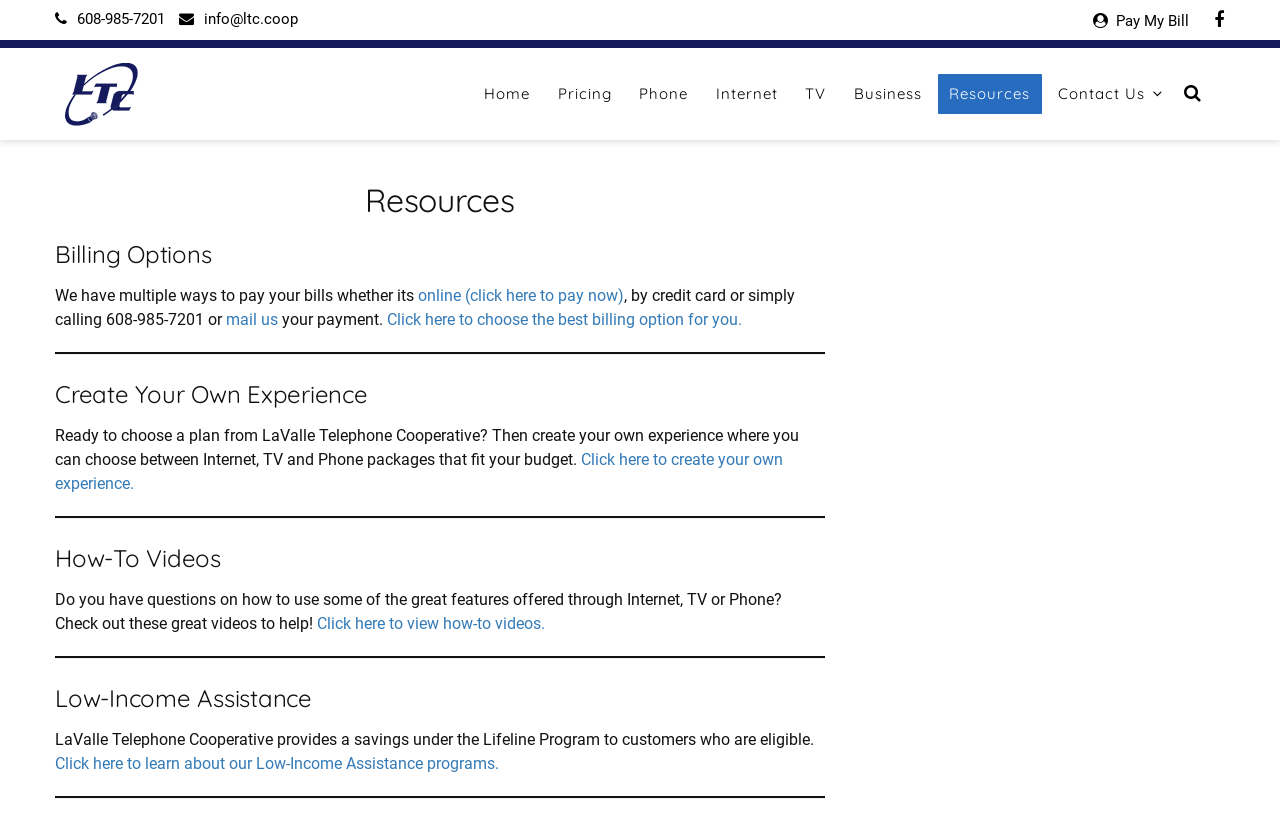Can you specify the bounding box coordinates for the region that should be clicked to fulfill this instruction: "Go to the home page".

[0.37, 0.089, 0.423, 0.138]